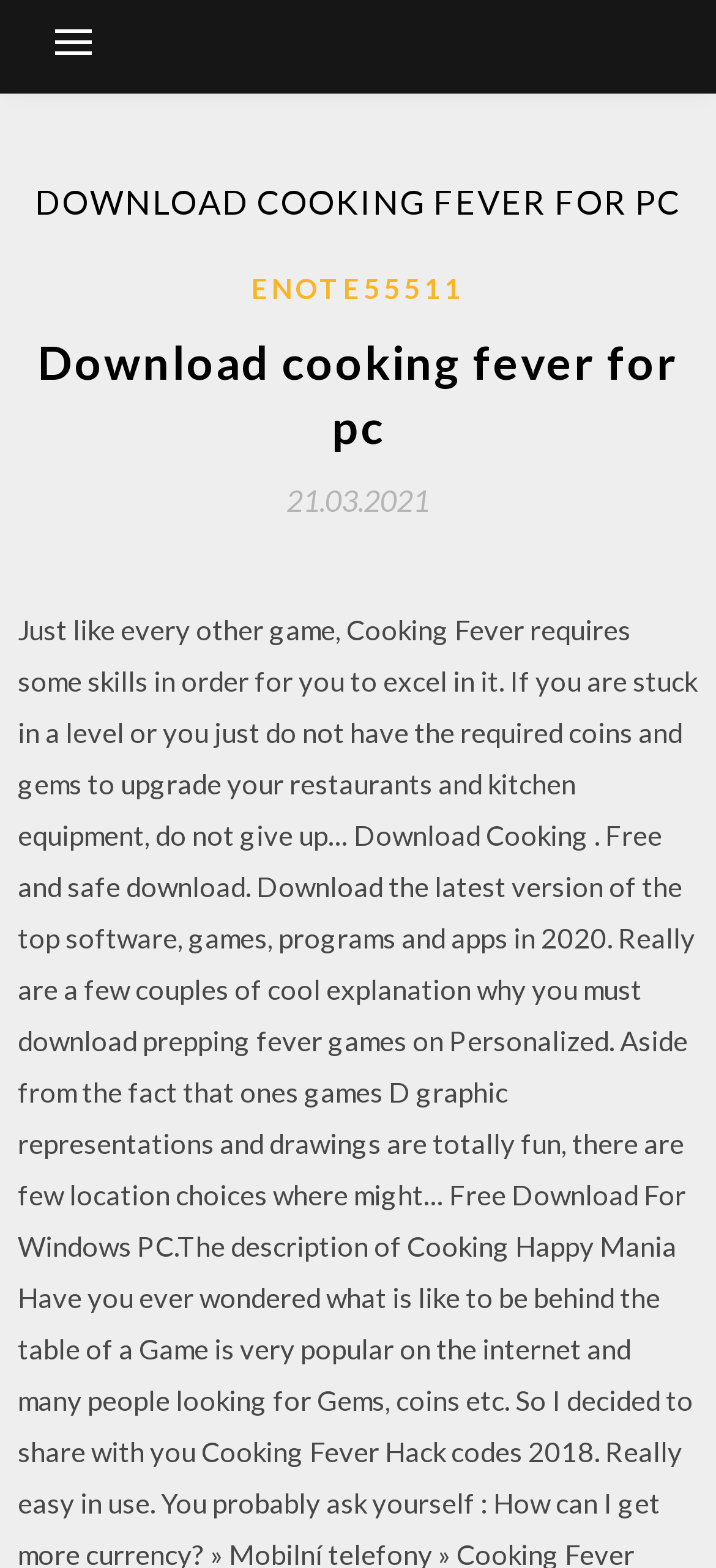What is the date mentioned on the webpage?
From the screenshot, supply a one-word or short-phrase answer.

21.03.2021